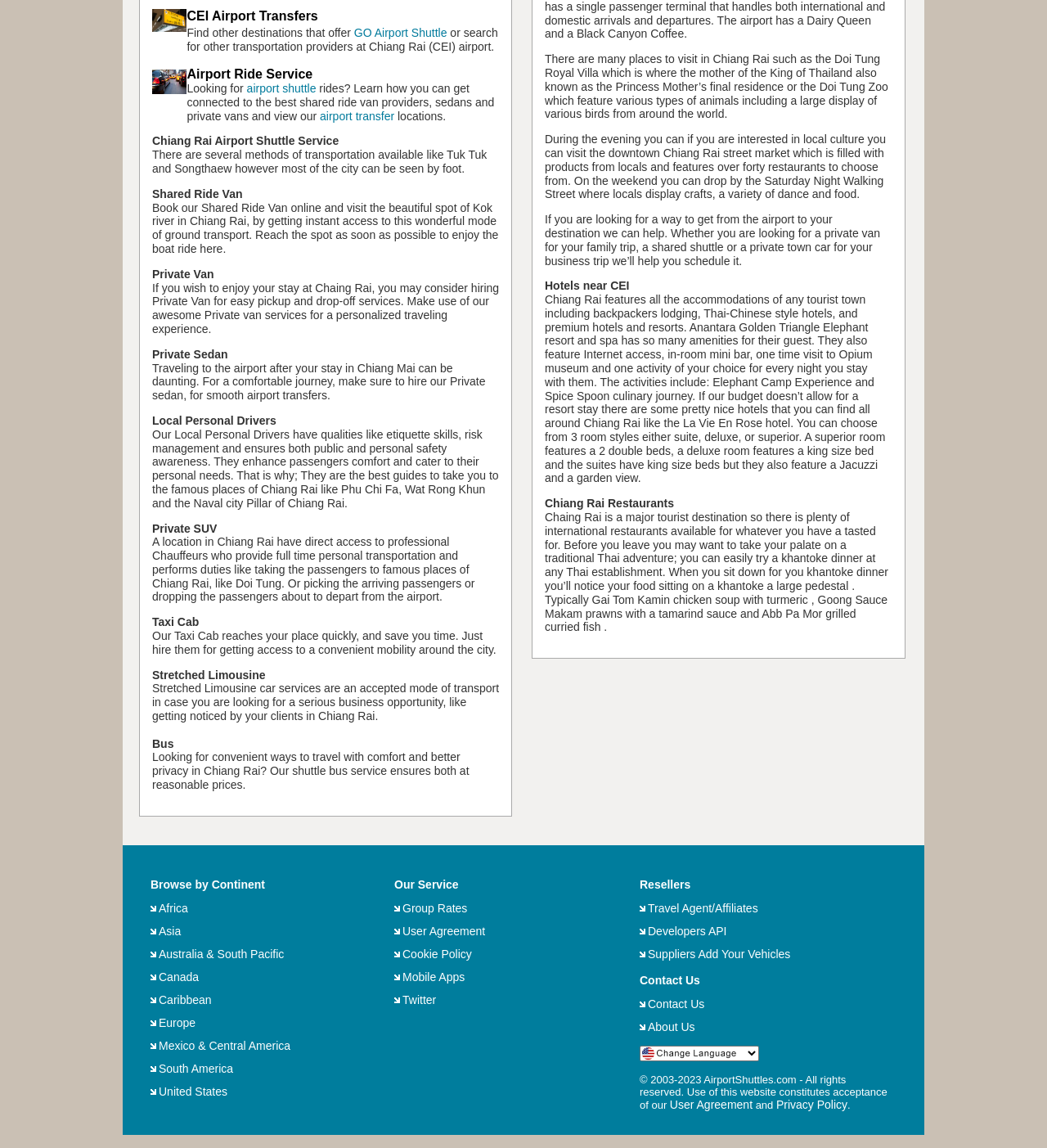Find the bounding box coordinates for the area that must be clicked to perform this action: "View latest news".

None